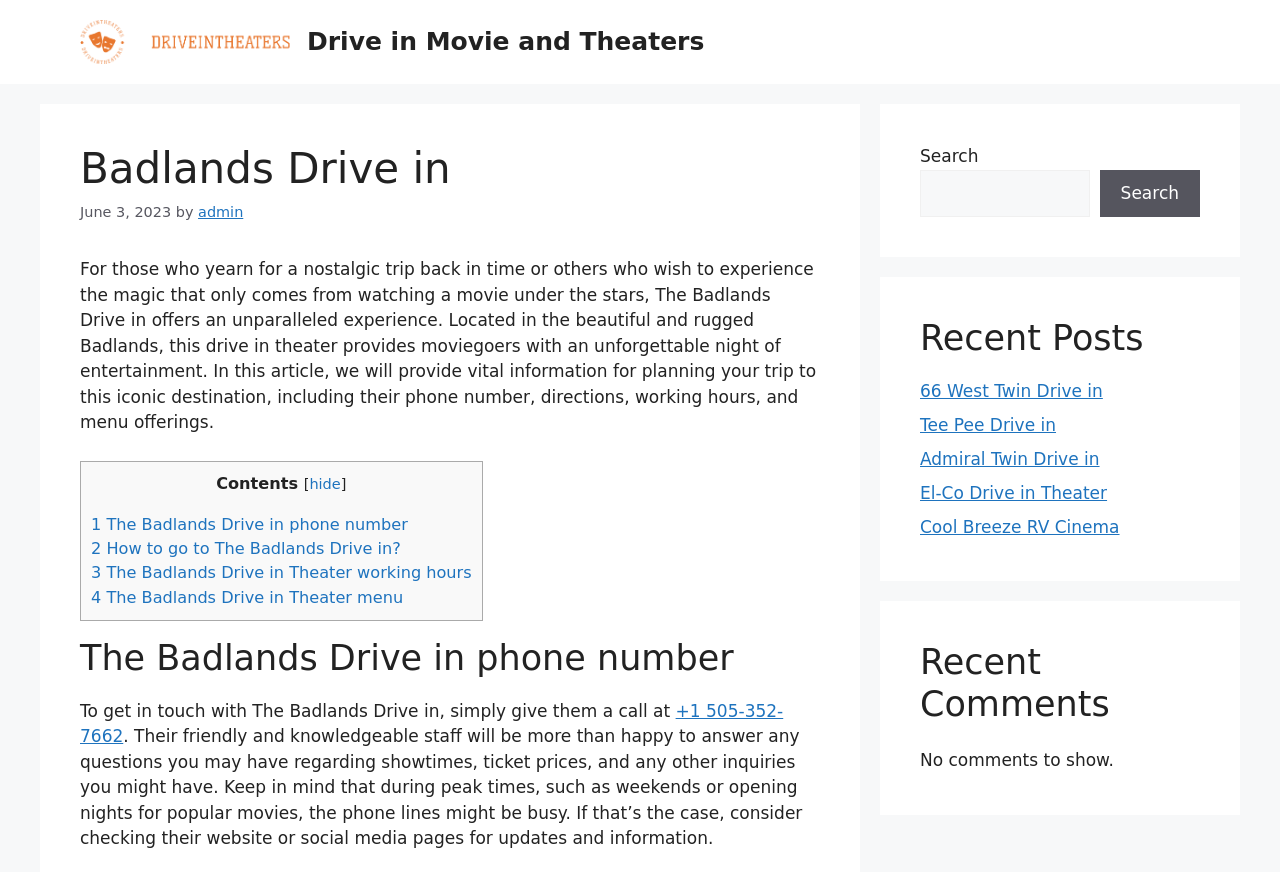Given the description parent_node: Search name="s", predict the bounding box coordinates of the UI element. Ensure the coordinates are in the format (top-left x, top-left y, bottom-right x, bottom-right y) and all values are between 0 and 1.

[0.719, 0.195, 0.851, 0.249]